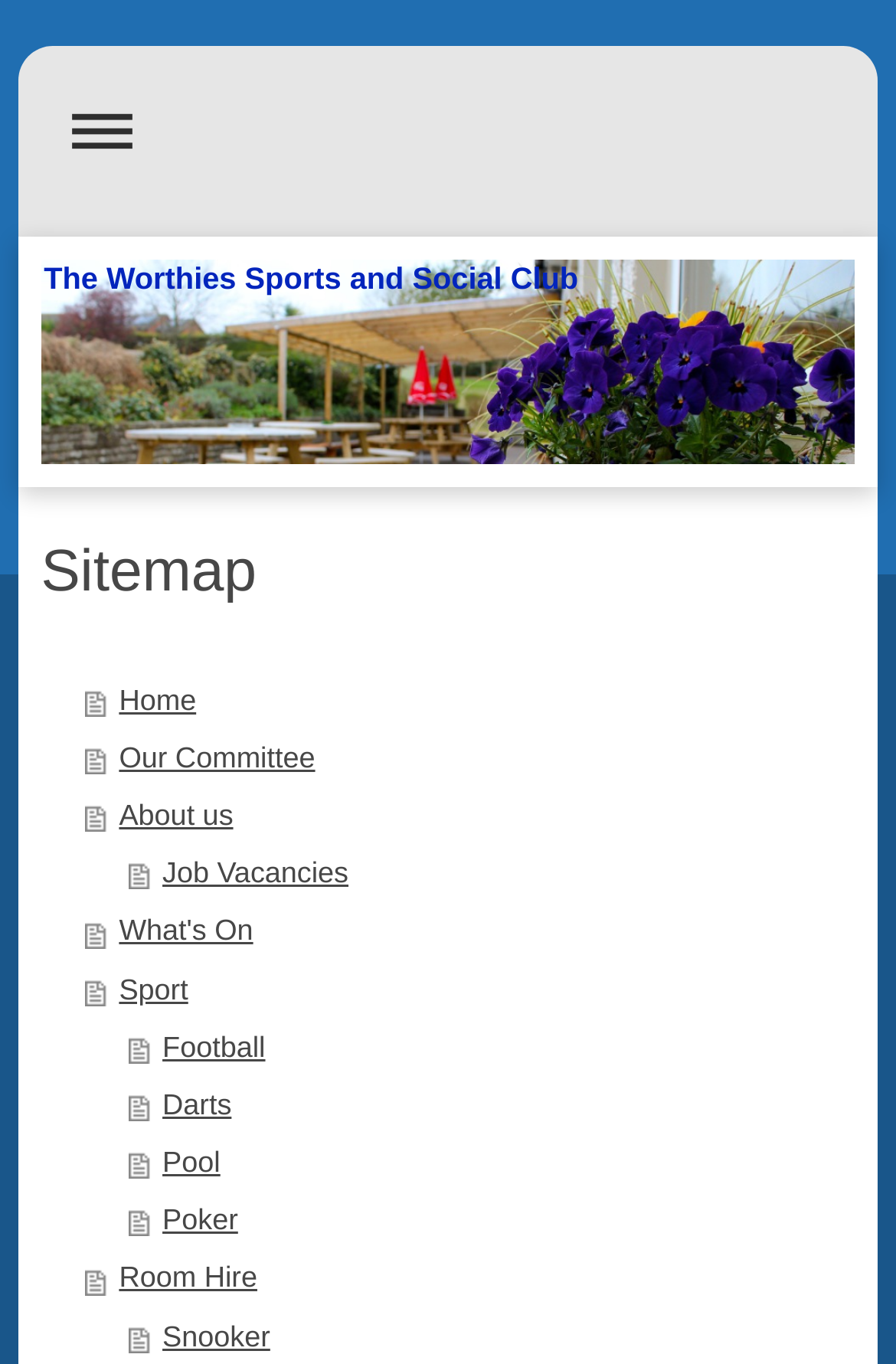Could you locate the bounding box coordinates for the section that should be clicked to accomplish this task: "Hire a room".

[0.094, 0.917, 0.954, 0.96]